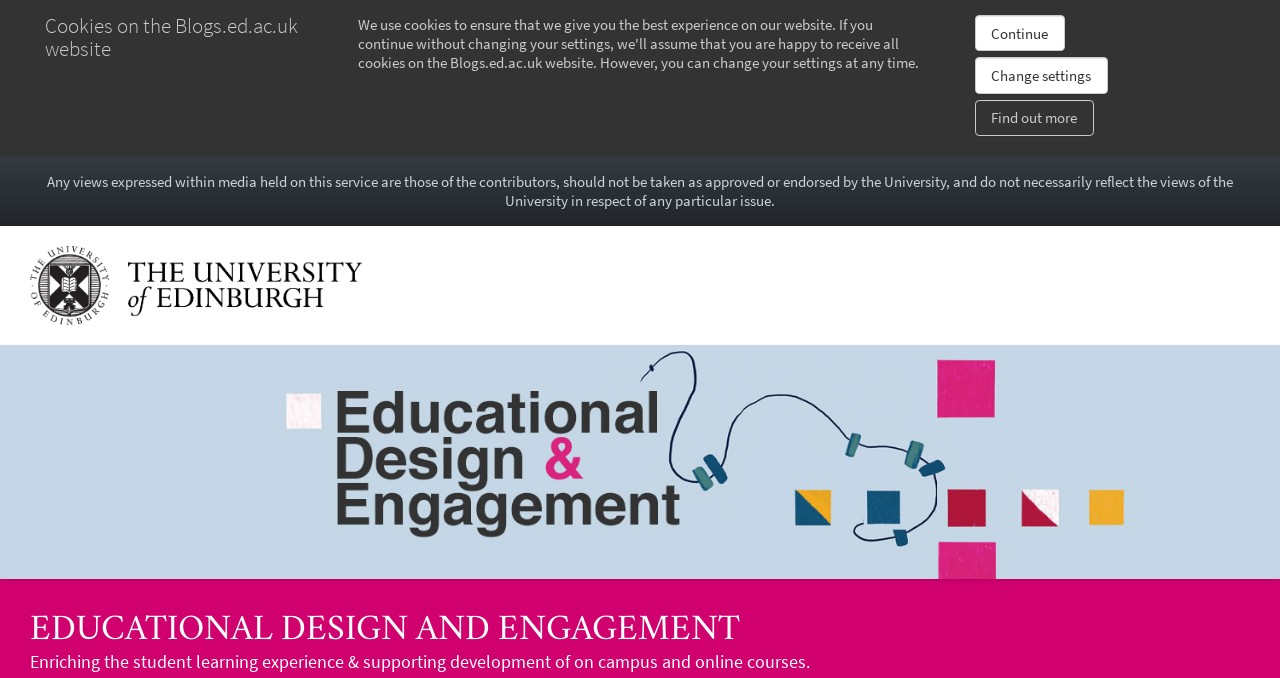Please find and provide the title of the webpage.

EDUCATIONAL DESIGN AND ENGAGEMENT